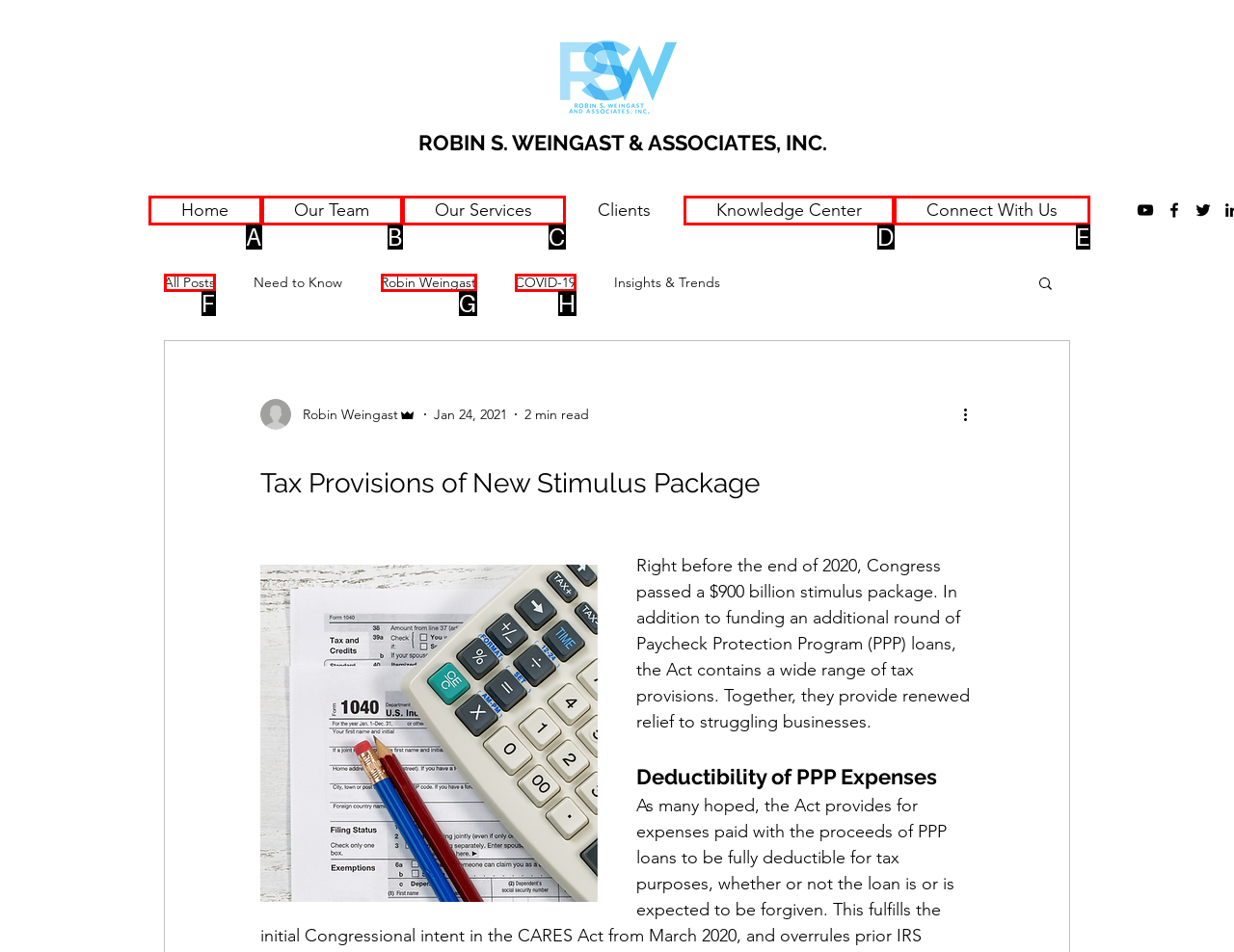Identify the matching UI element based on the description: Home
Reply with the letter from the available choices.

A